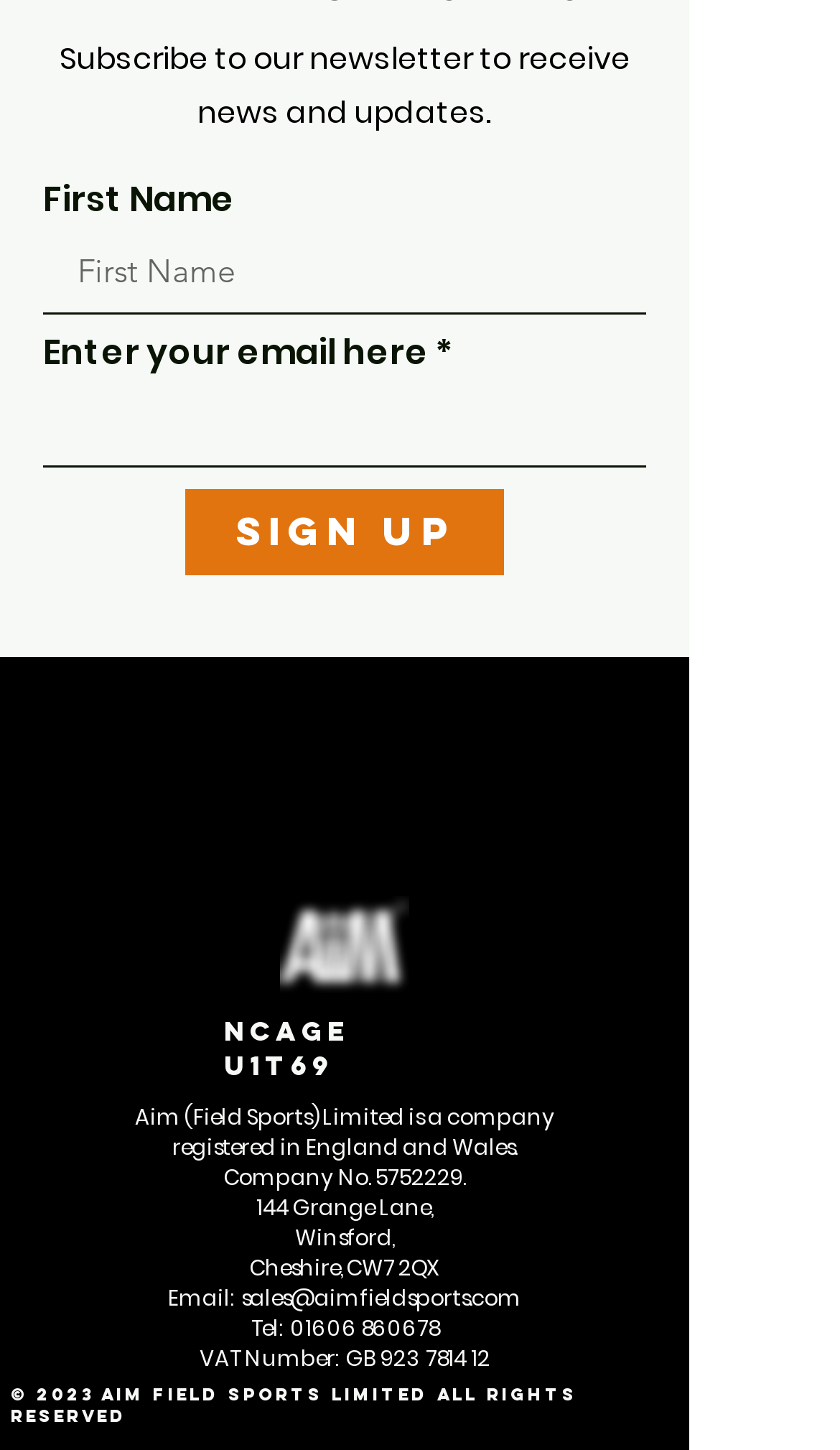Refer to the image and offer a detailed explanation in response to the question: What is the company's name?

The company's name can be inferred from the static text 'NCAGE U1T69' which is a heading, and the subsequent static texts that describe the company's registration details. The company's full name is Aim (Field Sports) Limited, which is a company registered in England and Wales.